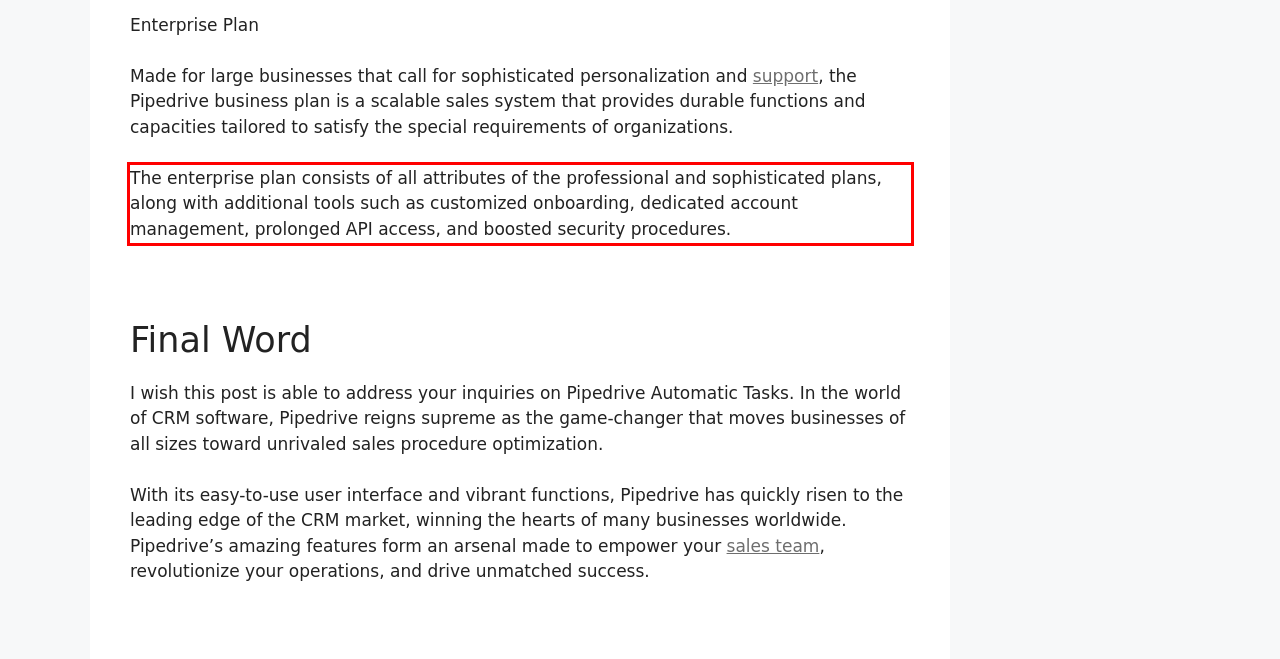Identify the text inside the red bounding box in the provided webpage screenshot and transcribe it.

The enterprise plan consists of all attributes of the professional and sophisticated plans, along with additional tools such as customized onboarding, dedicated account management, prolonged API access, and boosted security procedures.